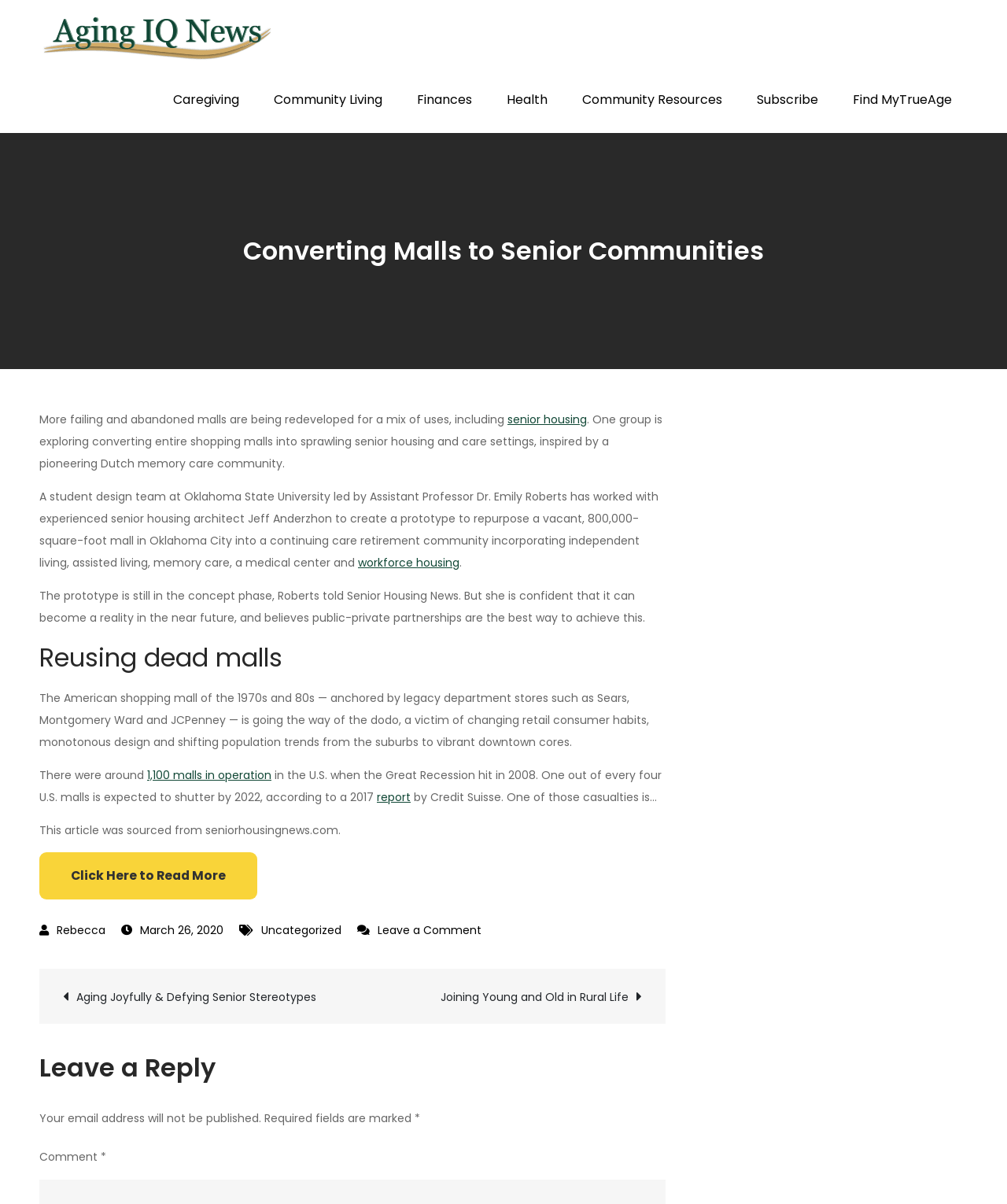Based on the provided description, "Contact Us", find the bounding box of the corresponding UI element in the screenshot.

None